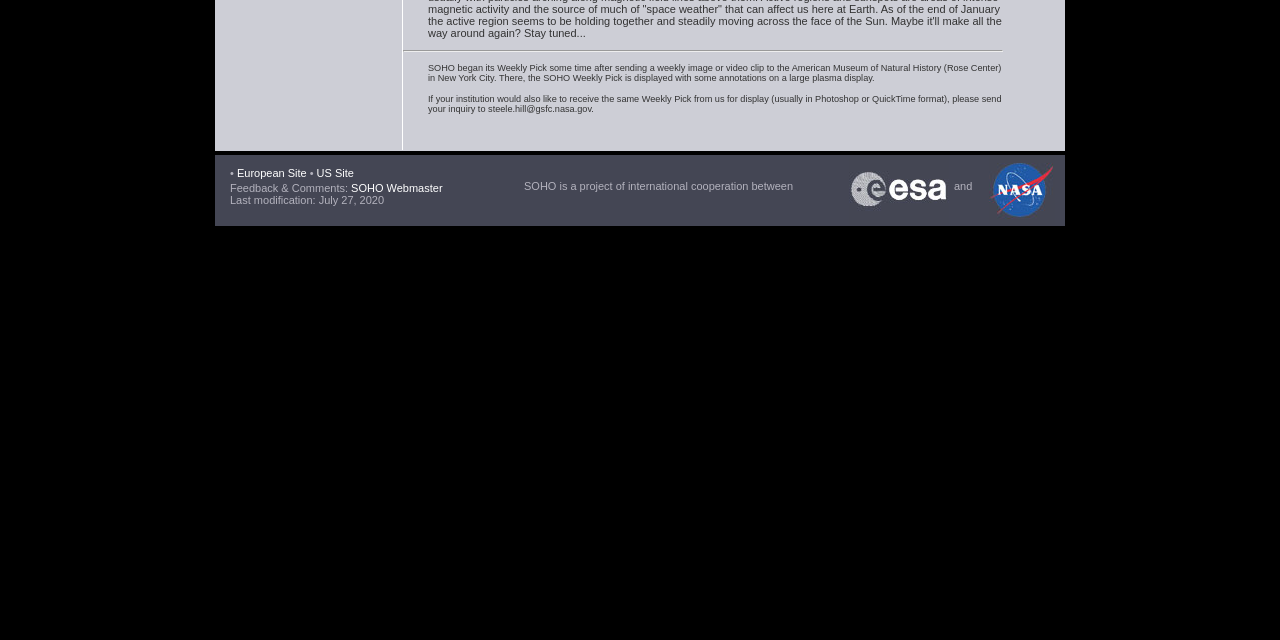Predict the bounding box coordinates for the UI element described as: "US Site". The coordinates should be four float numbers between 0 and 1, presented as [left, top, right, bottom].

[0.247, 0.261, 0.276, 0.28]